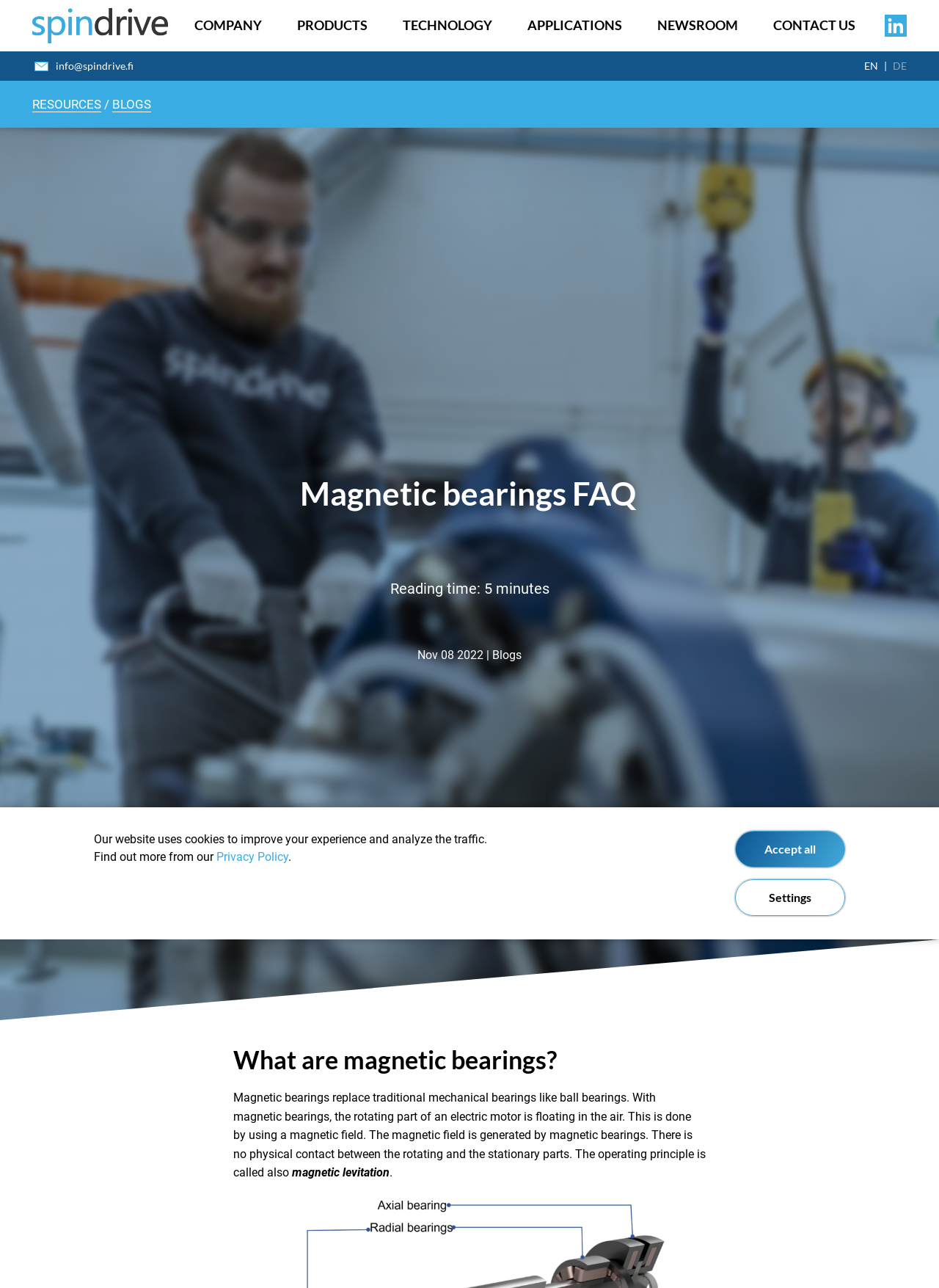Determine the bounding box coordinates of the region to click in order to accomplish the following instruction: "Go to the APPLICATIONS page". Provide the coordinates as four float numbers between 0 and 1, specifically [left, top, right, bottom].

[0.562, 0.013, 0.662, 0.027]